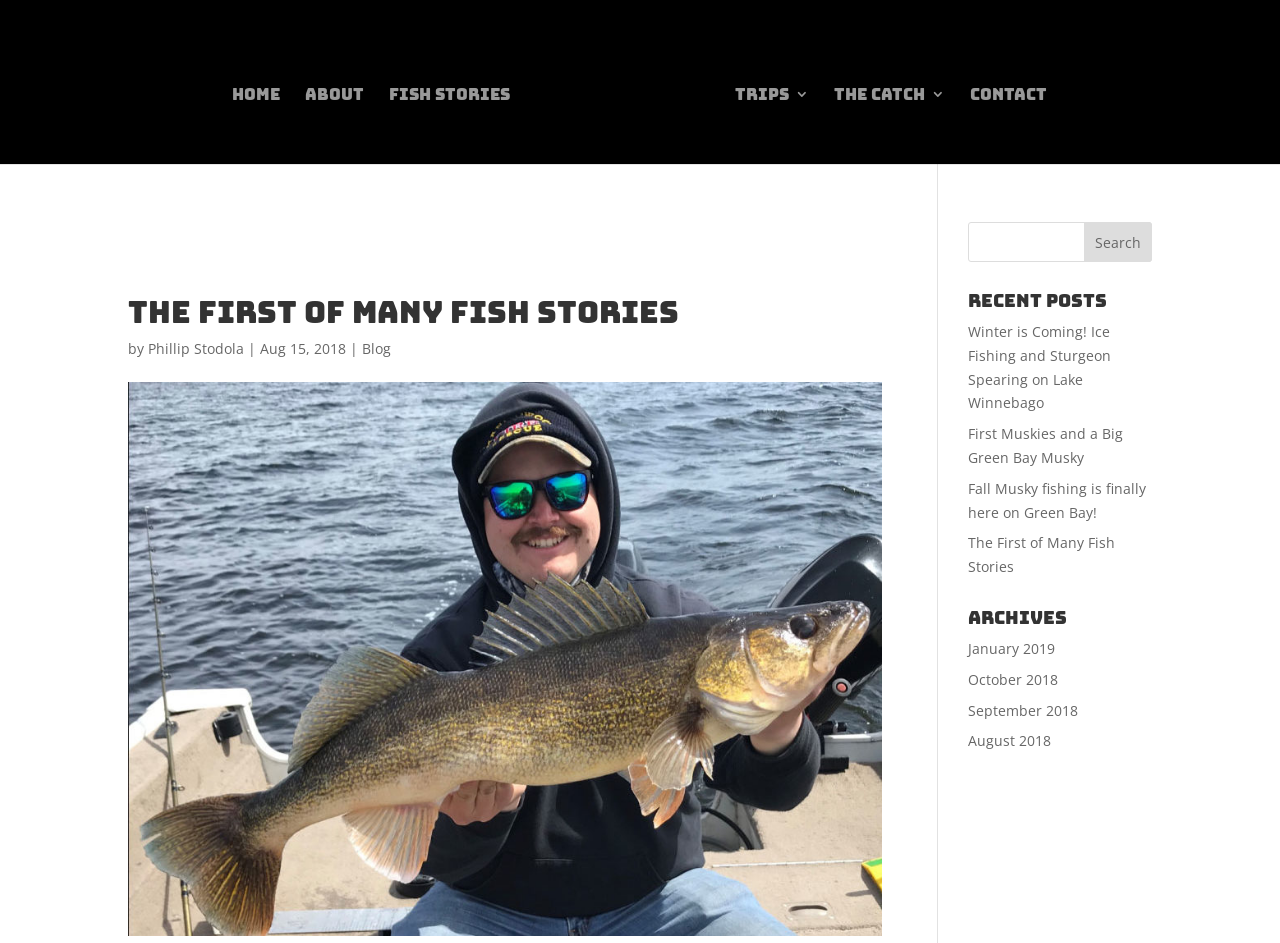Pinpoint the bounding box coordinates for the area that should be clicked to perform the following instruction: "view recent posts".

[0.756, 0.31, 0.9, 0.339]